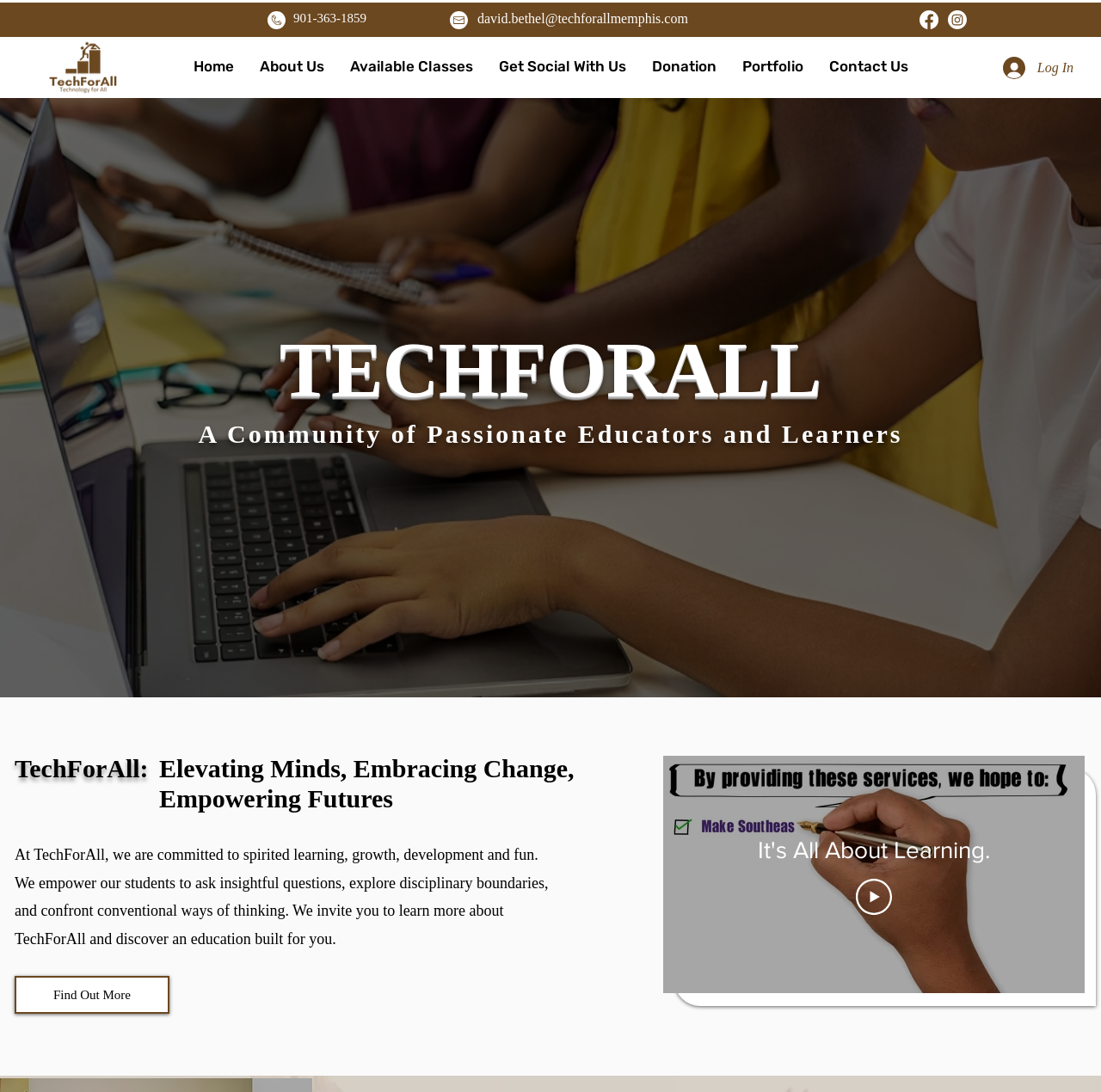Answer in one word or a short phrase: 
What is the phone number to contact?

901-363-1859